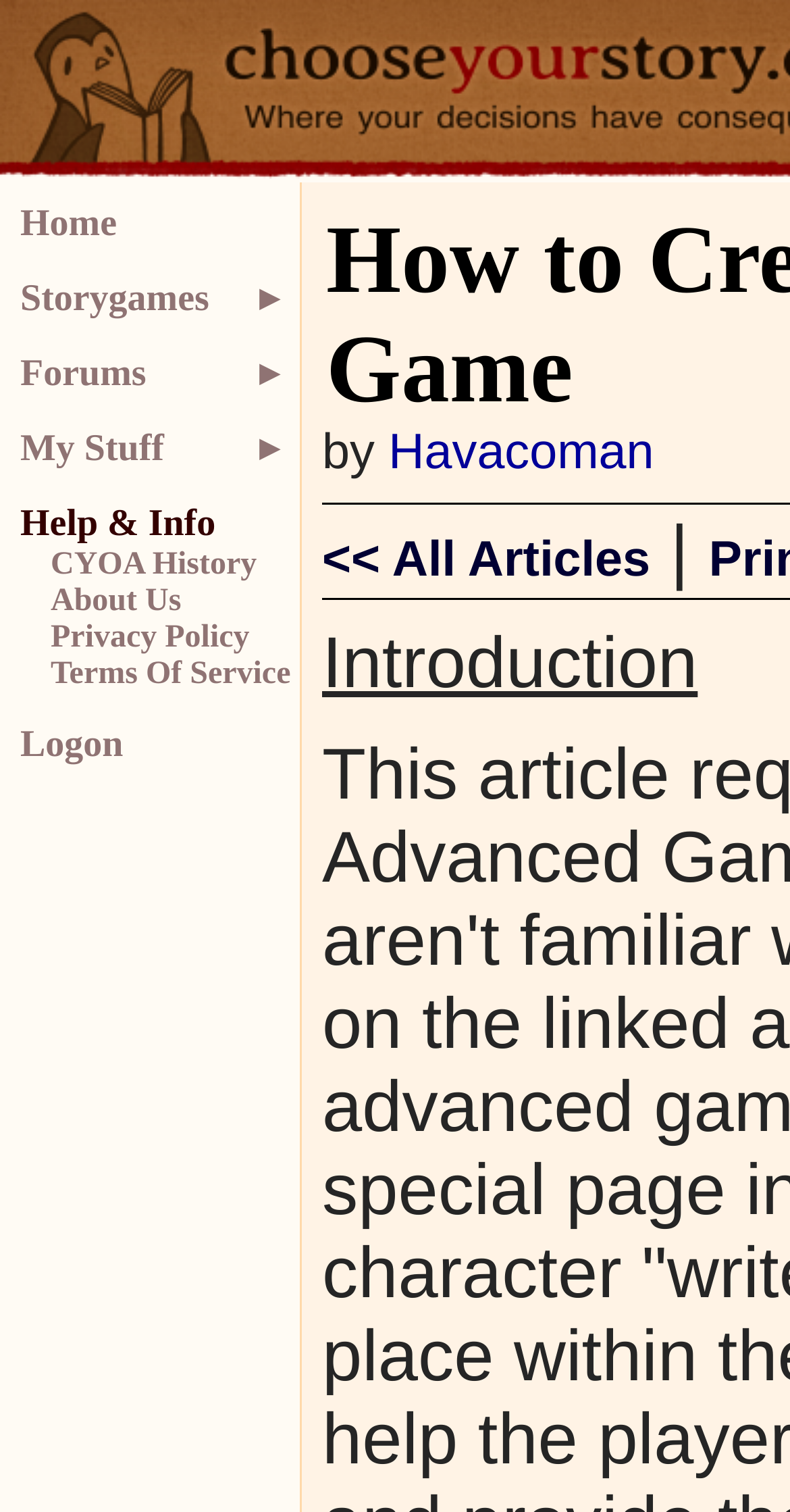Given the element description Storygames, predict the bounding box coordinates for the UI element in the webpage screenshot. The format should be (top-left x, top-left y, bottom-right x, bottom-right y), and the values should be between 0 and 1.

[0.026, 0.184, 0.374, 0.213]